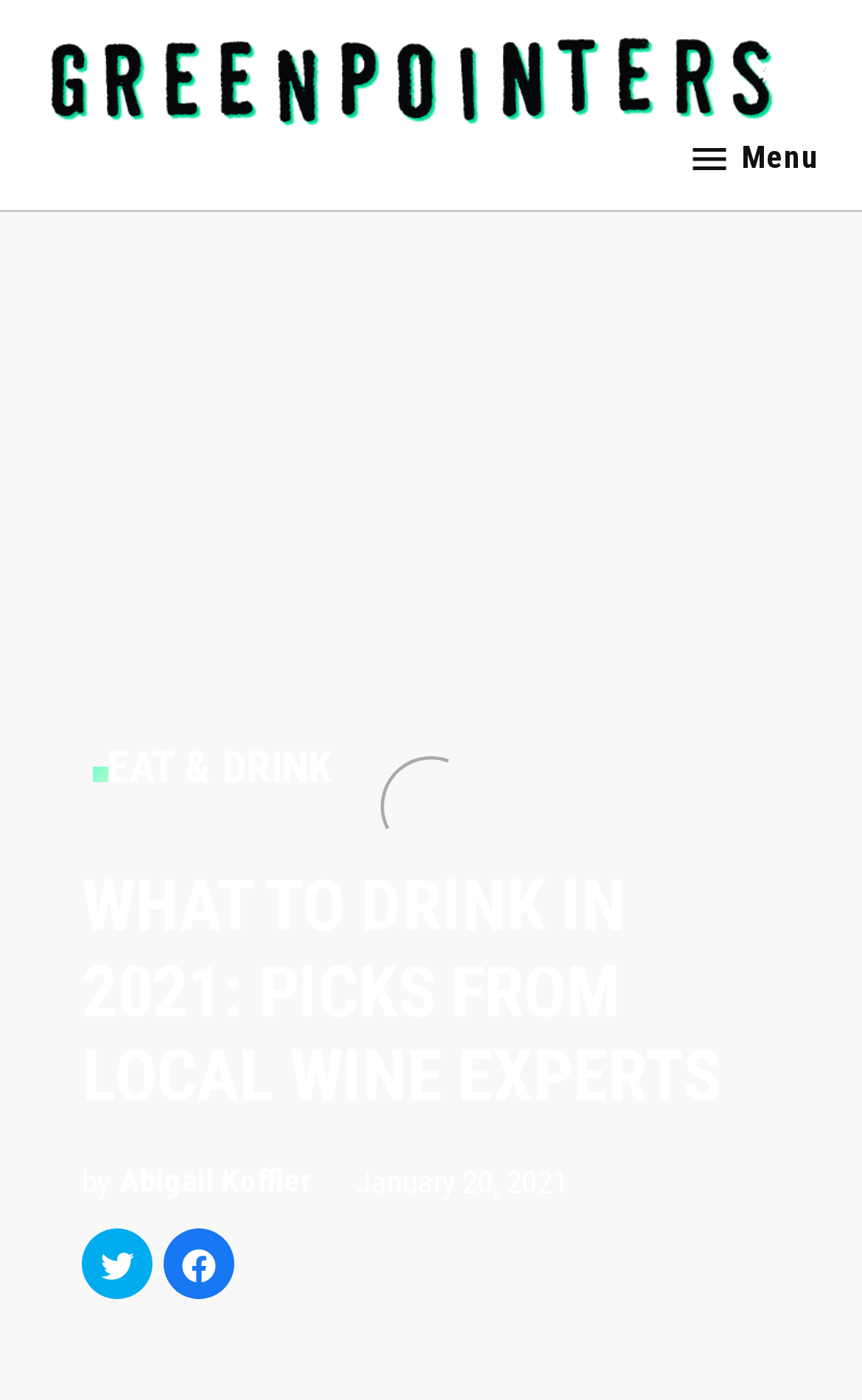Answer the question with a single word or phrase: 
When was the article published?

January 20, 2021